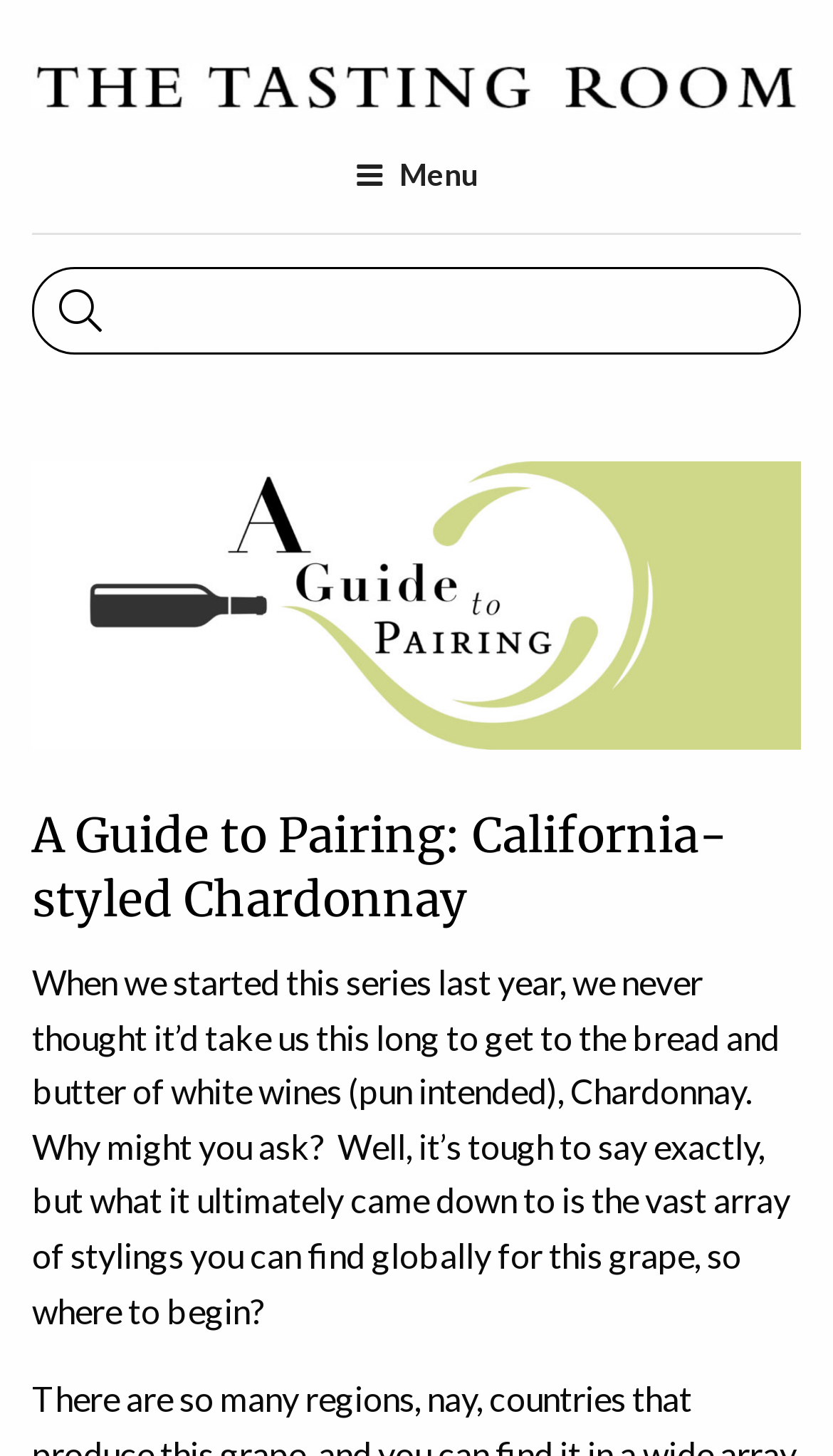Find the bounding box coordinates for the UI element whose description is: "Terms and Conditions". The coordinates should be four float numbers between 0 and 1, in the format [left, top, right, bottom].

None